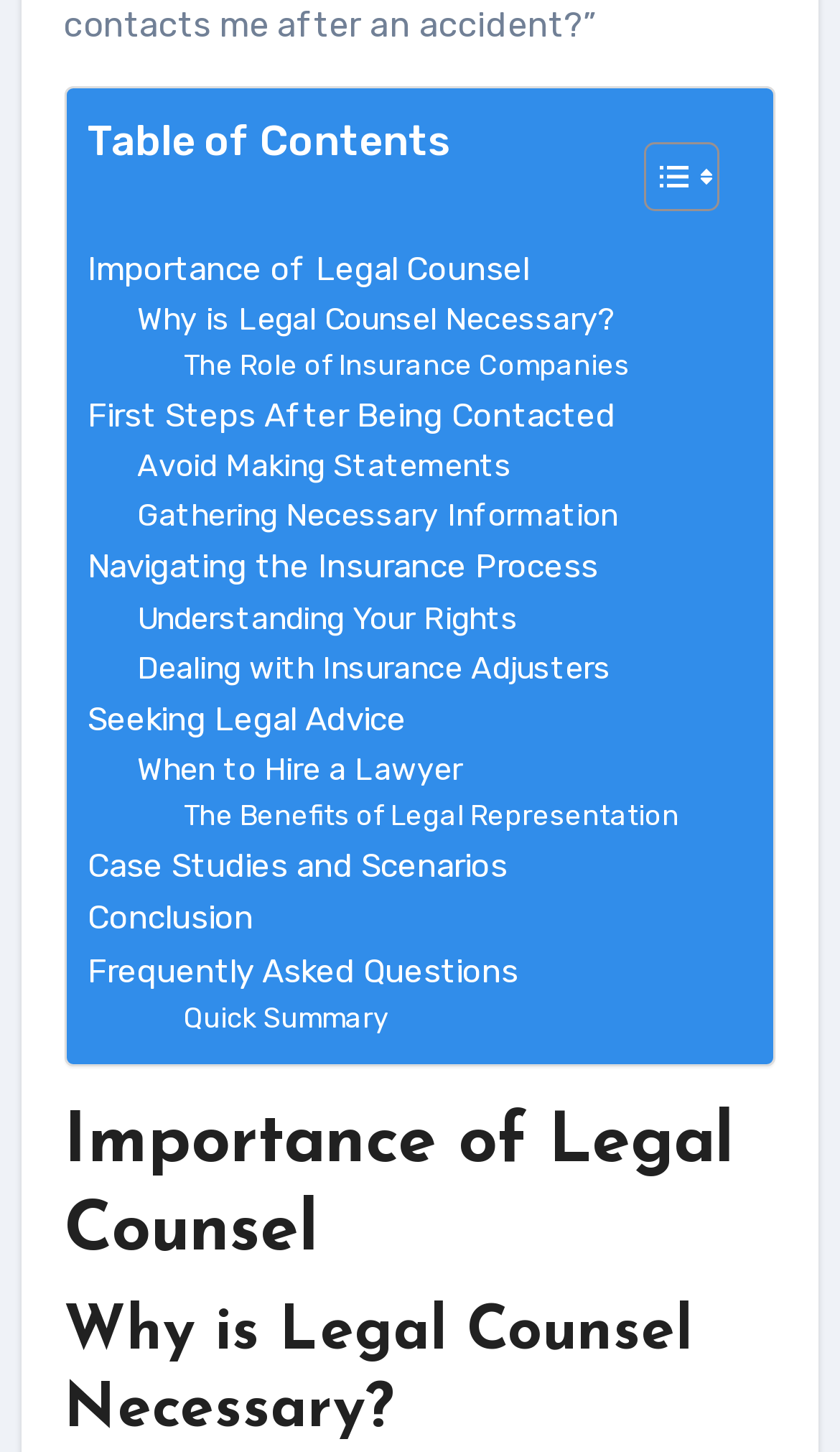Look at the image and write a detailed answer to the question: 
What is the purpose of the button with the images?

I examined the button with the images and found that it has the text 'Toggle Table of Content', indicating its purpose is to toggle the table of contents.